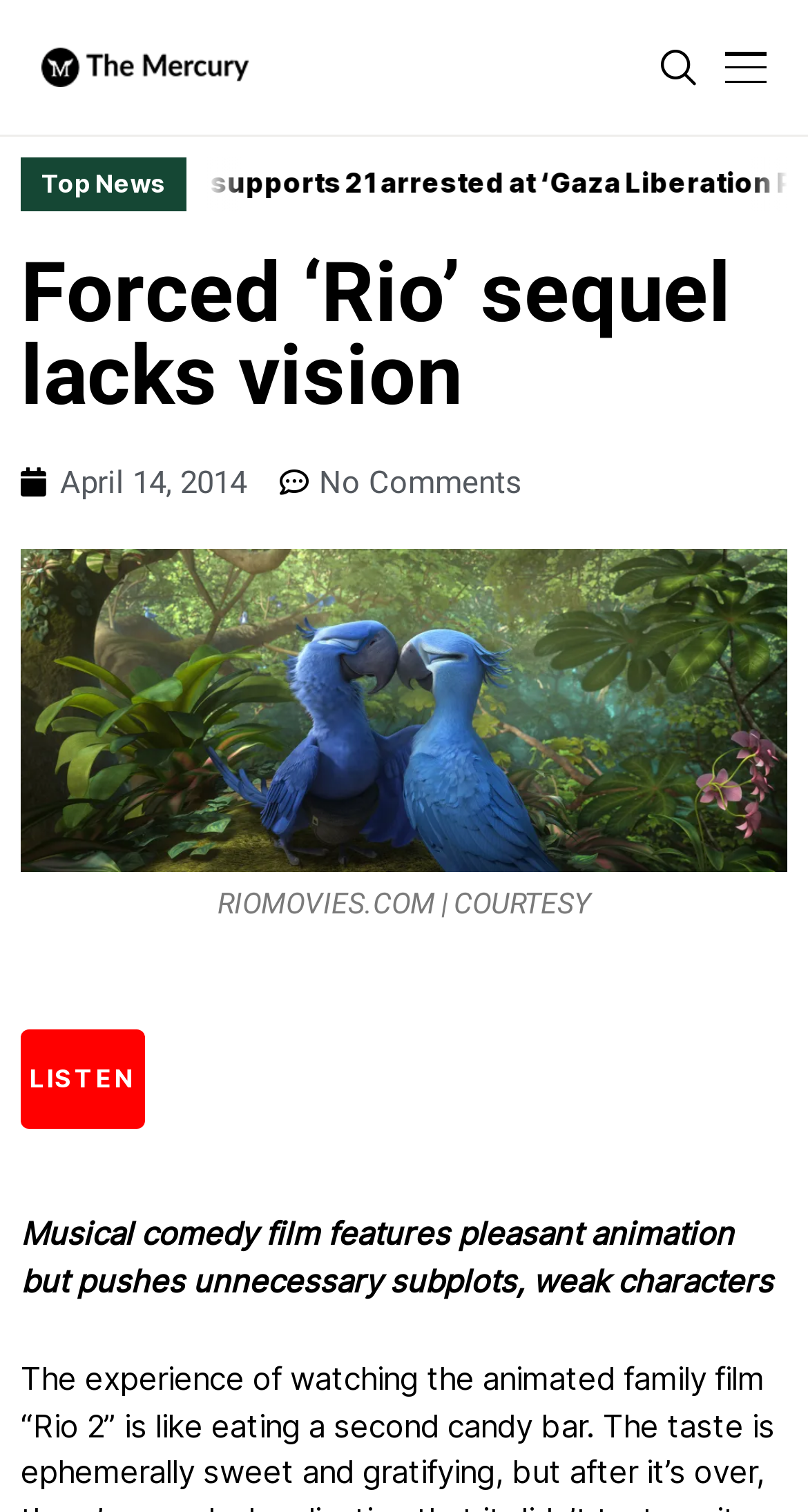What type of film is being reviewed? Look at the image and give a one-word or short phrase answer.

Musical comedy